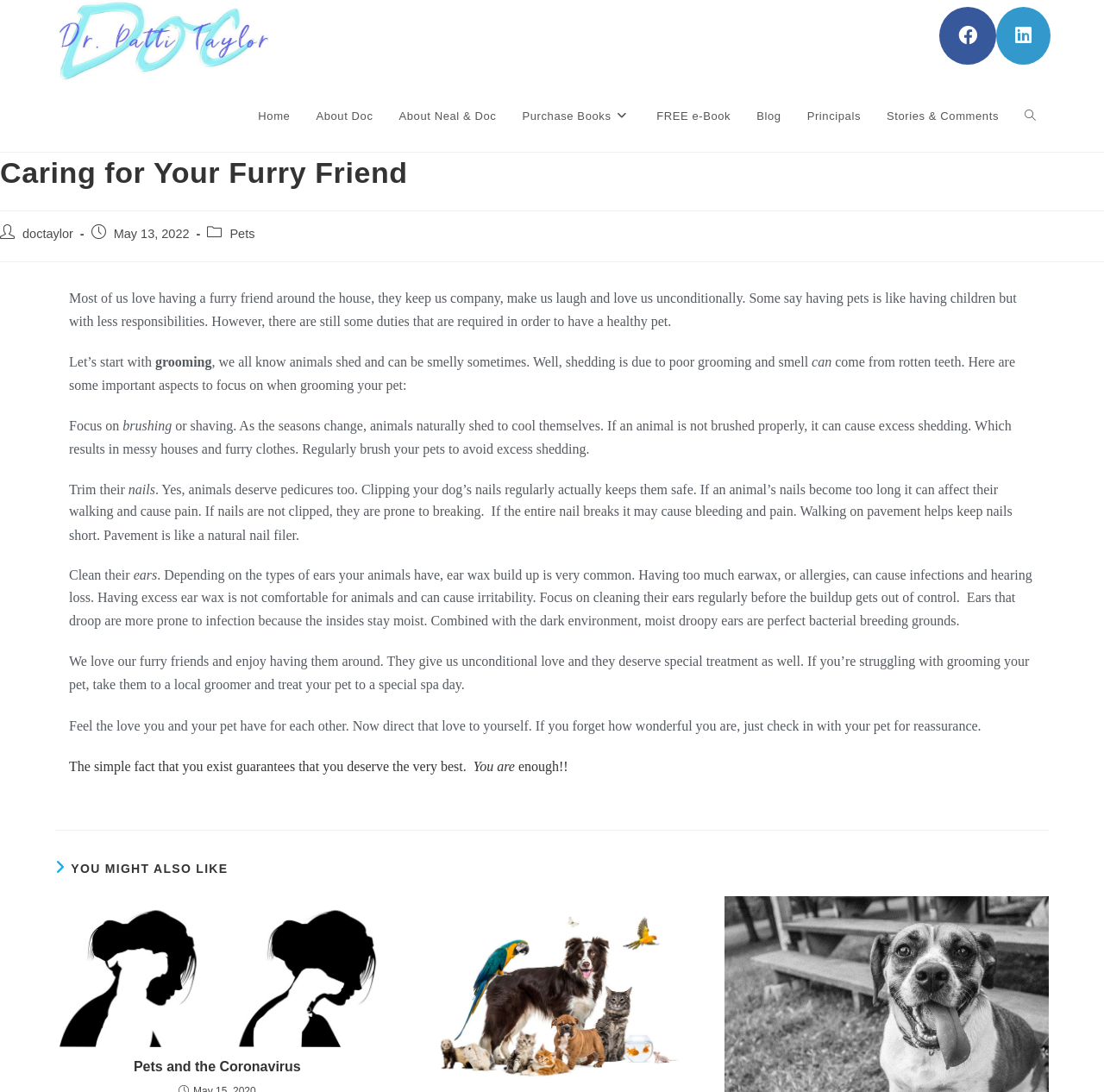Use a single word or phrase to answer the question:
What is the purpose of regularly brushing pets?

Avoid excess shedding